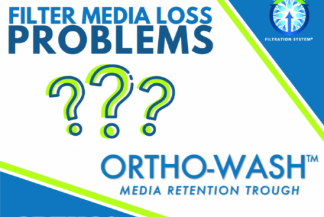What is the function of the ORTHO-WASH™ product?
Analyze the image and deliver a detailed answer to the question.

The phrase 'MEDIA RETENTION TROUGH' is included, indicating the specific function of the product, which is related to media retention.